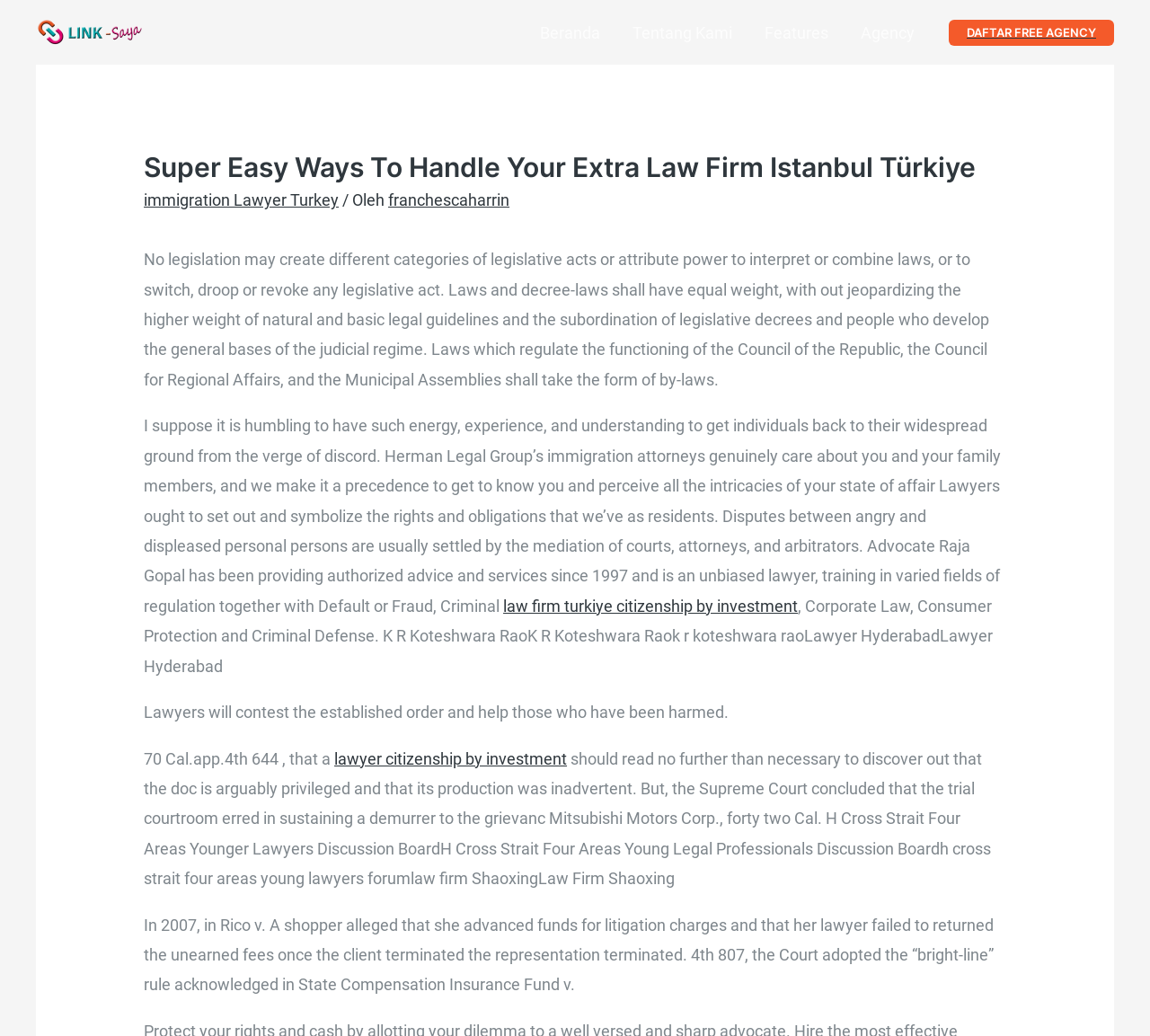Write a detailed summary of the webpage.

The webpage appears to be a law firm's website, specifically focused on immigration law and law firms in Istanbul, Turkey. At the top left corner, there is a link to an unknown page. Below it, a navigation menu is situated, containing links to different sections of the website, including "Beranda", "Tentang Kami", "Features", and "Agency". 

On the right side of the navigation menu, a prominent link "DAFTAR FREE AGENCY" is displayed. Below this link, a header section is located, which contains the title "Super Easy Ways To Handle Your Extra Law Firm Istanbul Türkiye". This title is also a link to another page, specifically about immigration lawyers in Turkey. 

The main content of the webpage is divided into two sections. The first section discusses the principles of law, stating that laws and decree-laws have equal weight and that laws regulating the functioning of certain councils and assemblies shall take the form of by-laws. 

The second section appears to be a collection of paragraphs and links related to lawyers and law firms. It mentions the importance of lawyers in settling disputes and representing citizens' rights. There are also links to specific law firms, such as Herman Legal Group, and lawyers, like Advocate Raja Gopal. Additionally, there are mentions of various fields of law, including corporate law, consumer protection, and criminal defense. The section also contains quotes and statements about the role of lawyers in society.